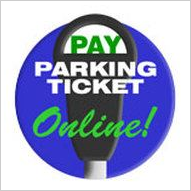Provide a comprehensive description of the image.

The image displays a vibrant circular icon featuring the message "PAY PARKING TICKET Online!" prominently in green and white text against a blue background. The design emphasizes the convenience of paying parking tickets online, inviting users to easily access this service. This icon is part of the informational content provided for community parking services, highlighting the borough's commitment to modern solutions for parking enforcement and payment options. The graphic serves as a visual prompt for residents and visitors in New Hope, encouraging them to utilize digital payments for their parking tickets.